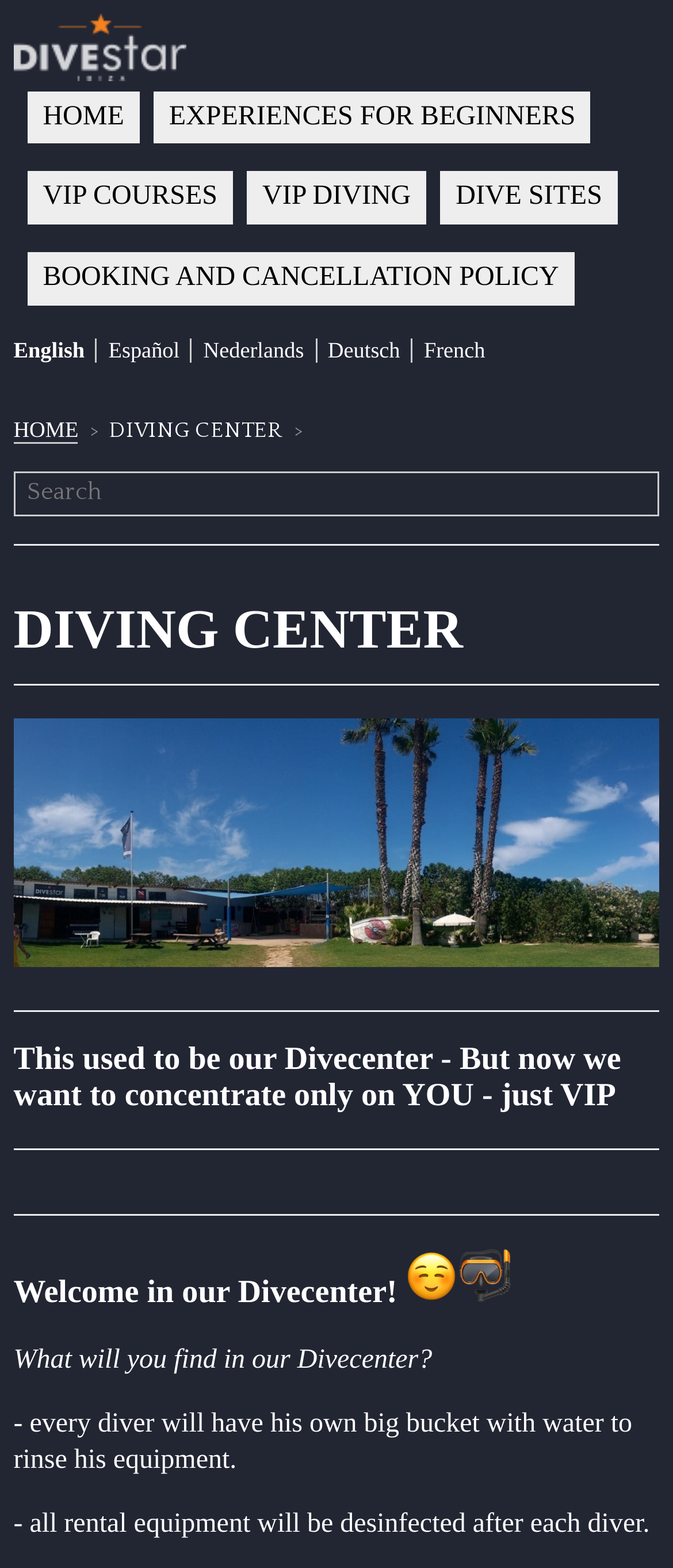How many language options are available?
Based on the image, provide your answer in one word or phrase.

6